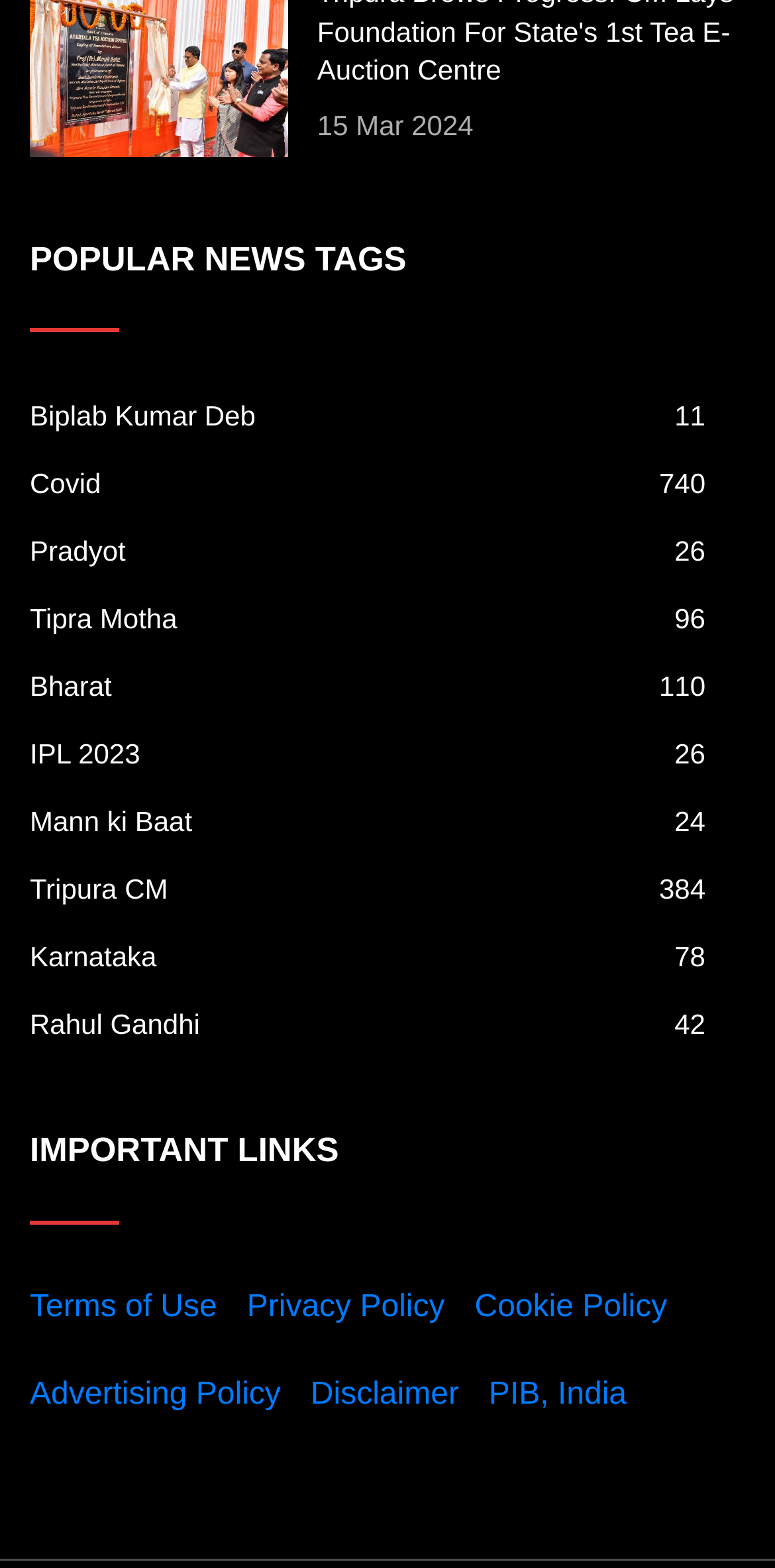Please determine the bounding box coordinates of the element's region to click for the following instruction: "check important links".

[0.038, 0.719, 0.962, 0.75]